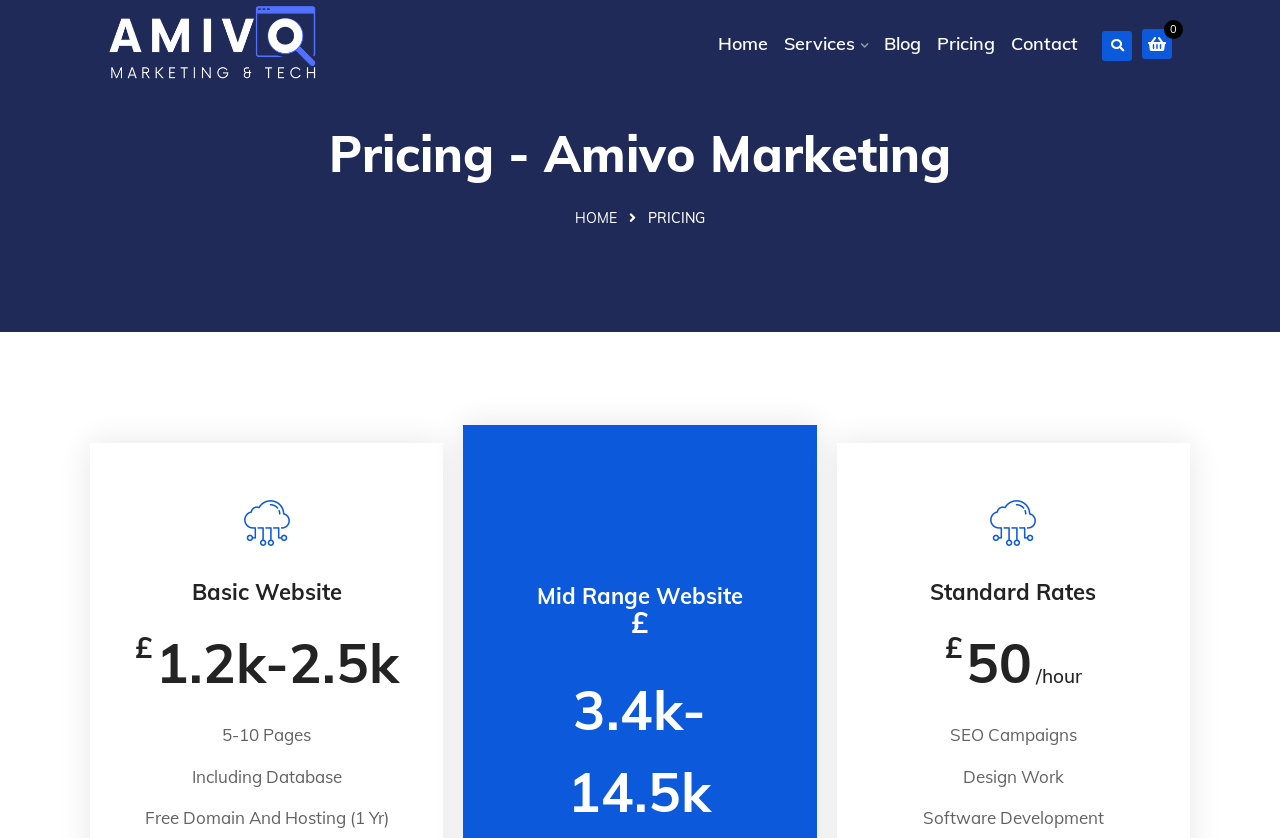Identify and generate the primary title of the webpage.

Get in touch to discuss your project